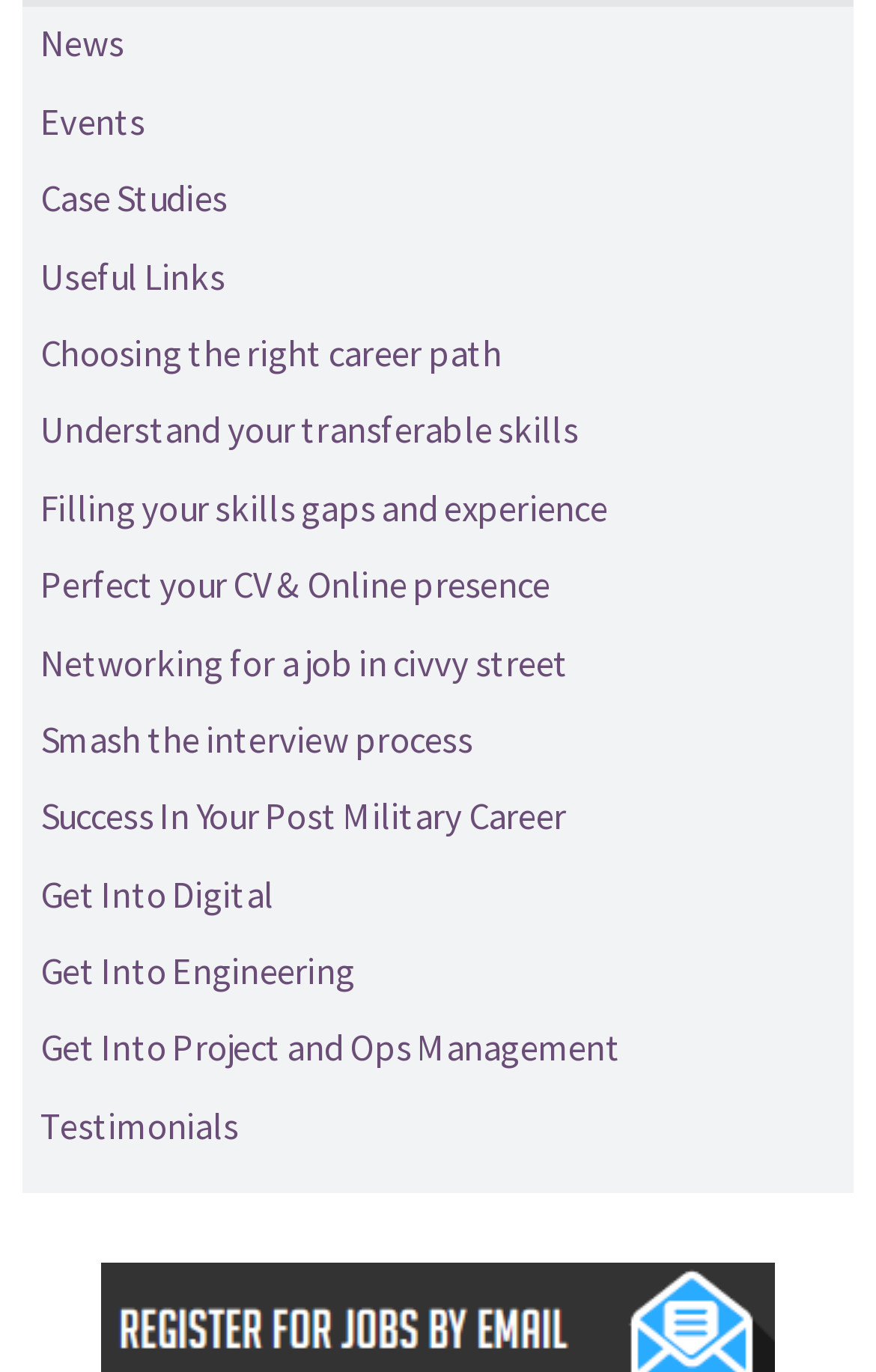Can you specify the bounding box coordinates of the area that needs to be clicked to fulfill the following instruction: "Register for job alerts"?

[0.115, 0.953, 0.885, 0.981]